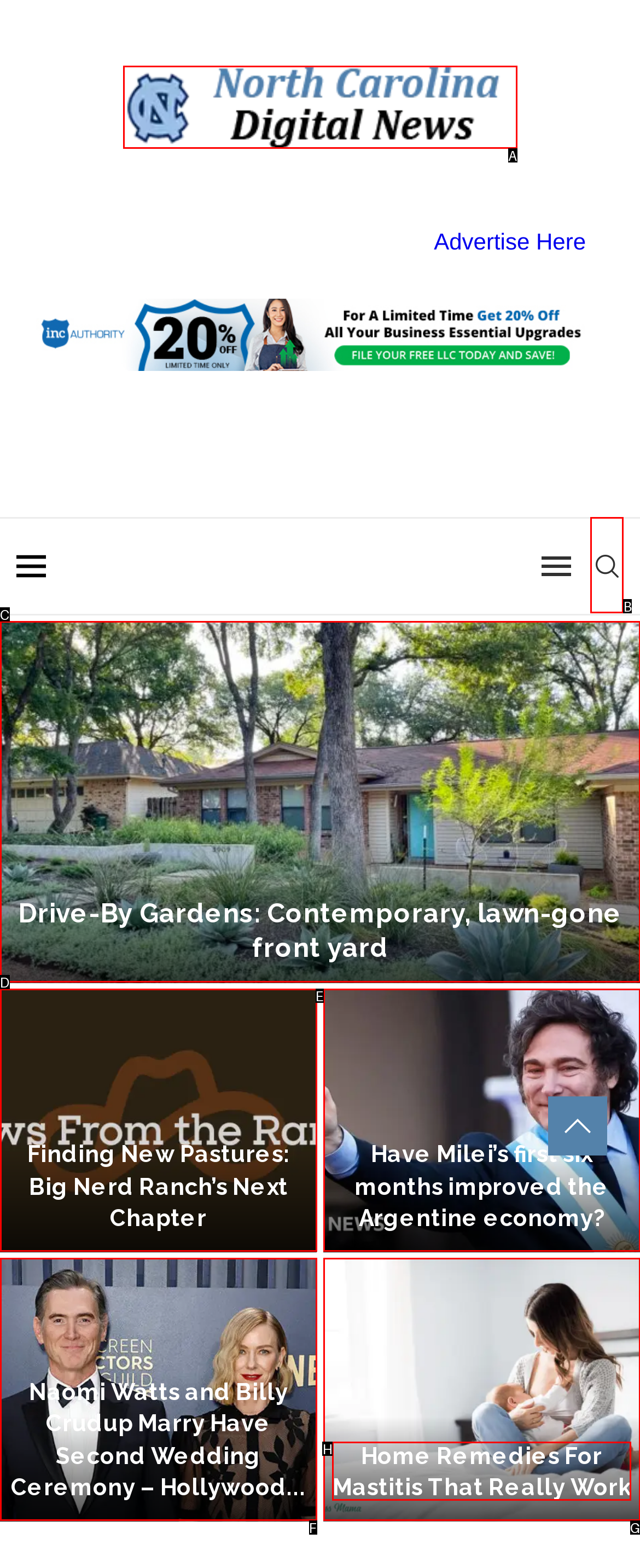Tell me the letter of the UI element to click in order to accomplish the following task: Search for something
Answer with the letter of the chosen option from the given choices directly.

B